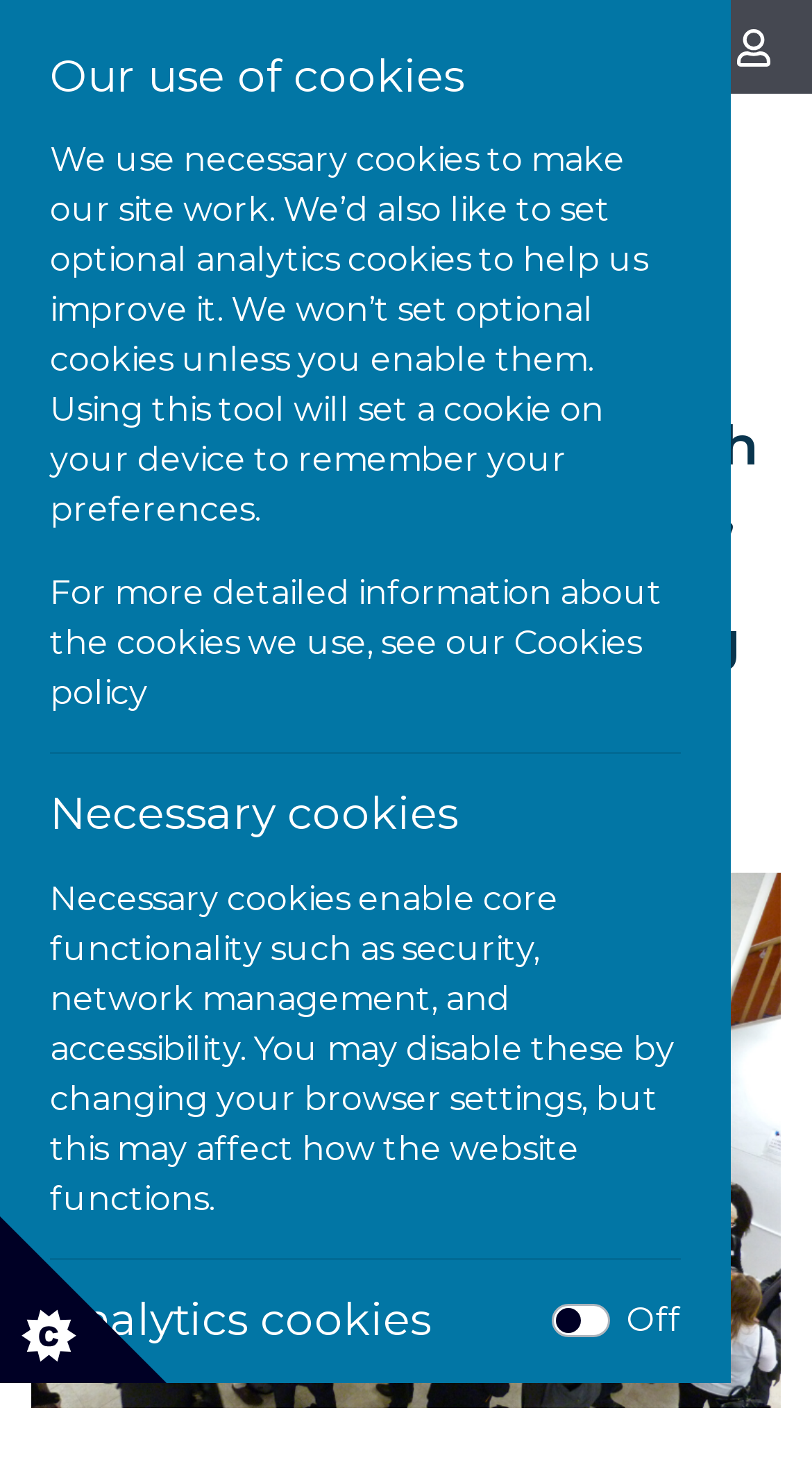Refer to the element description parent_node: Off and identify the corresponding bounding box in the screenshot. Format the coordinates as (top-left x, top-left y, bottom-right x, bottom-right y) with values in the range of 0 to 1.

[0.679, 0.883, 0.721, 0.911]